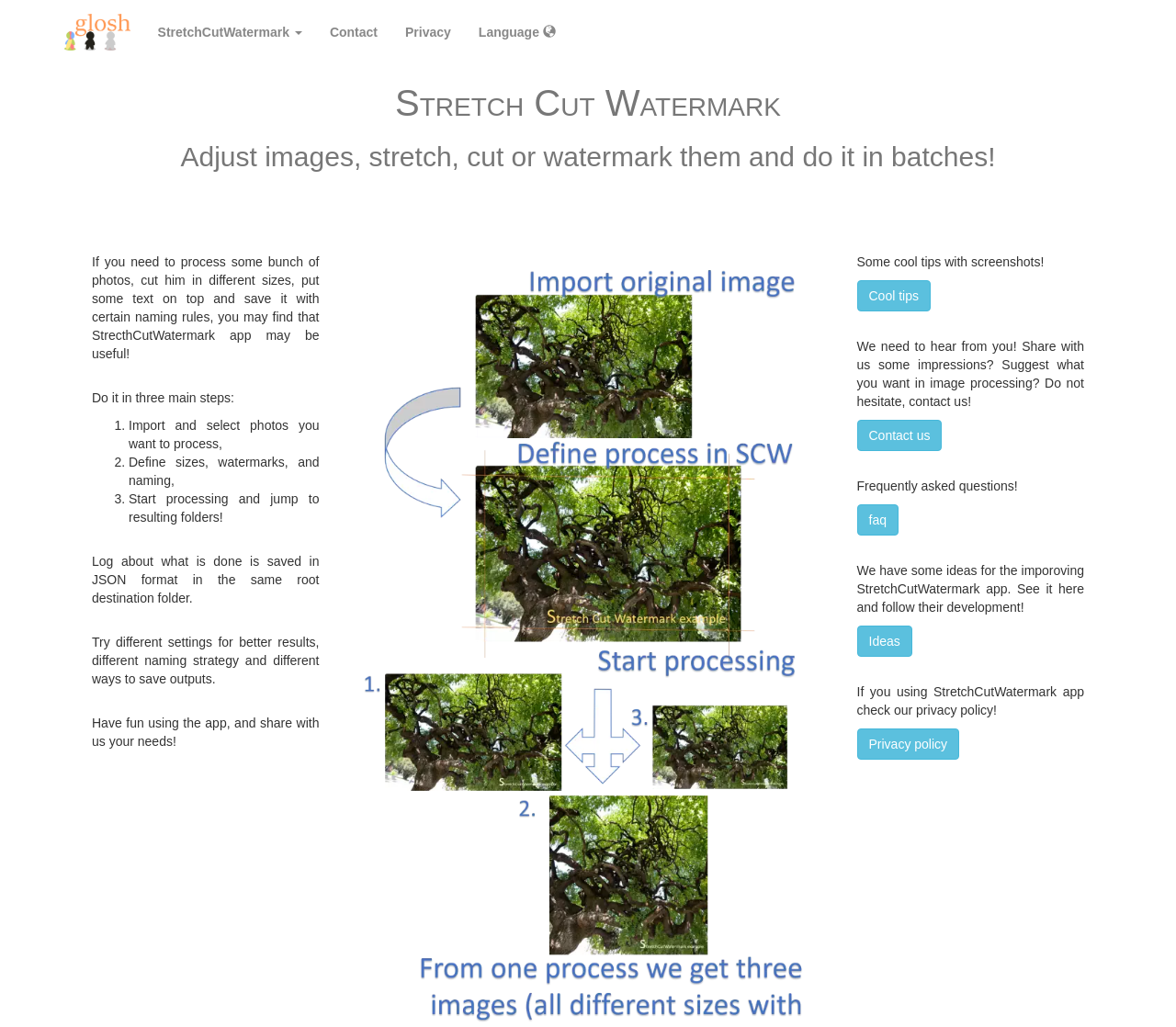Answer this question using a single word or a brief phrase:
What is the purpose of the 'Cool tips' section?

Sharing tips with screenshots